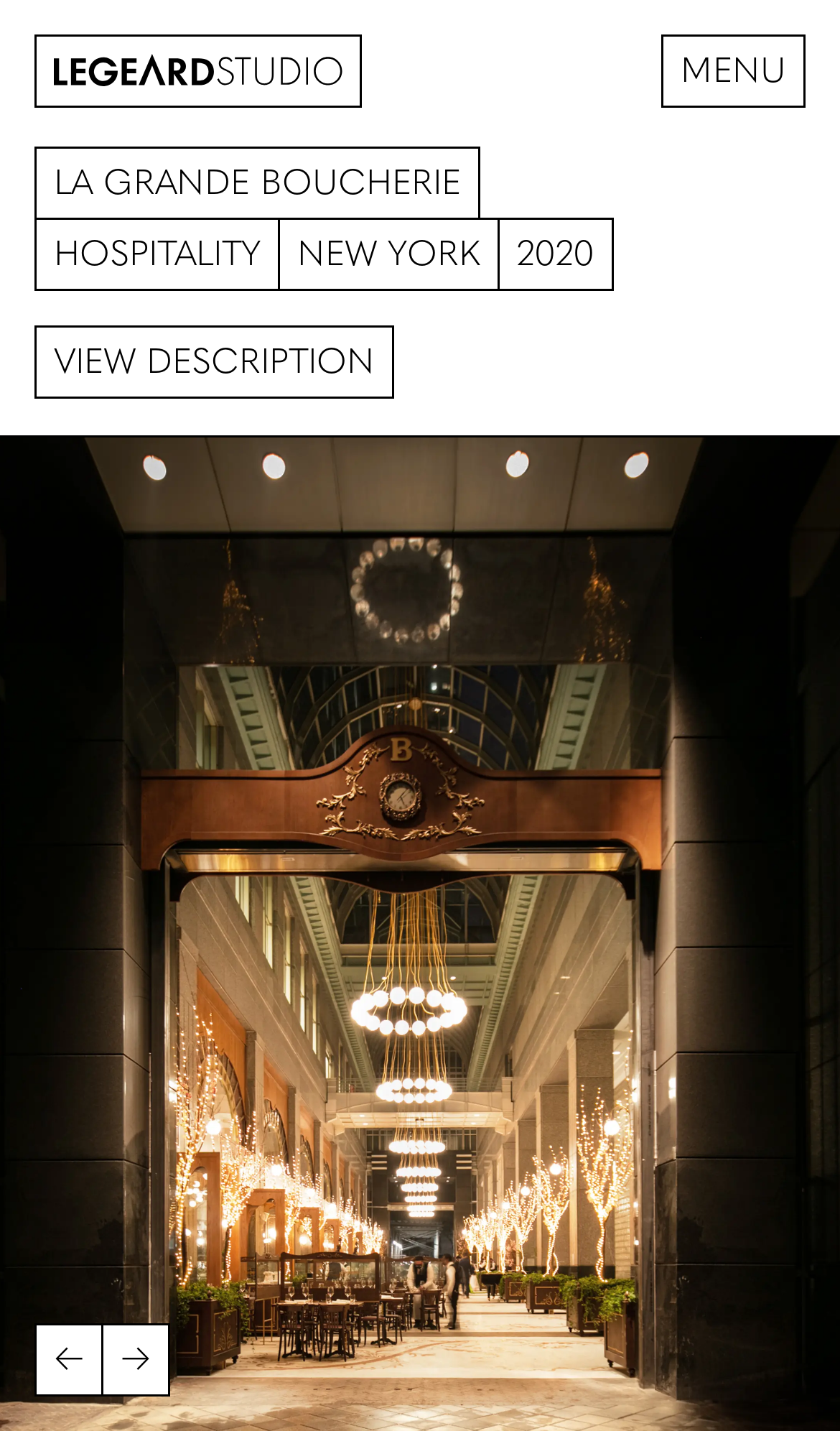Answer the question in one word or a short phrase:
What is the purpose of the 'VIEW DESCRIPTION' button?

To view project description